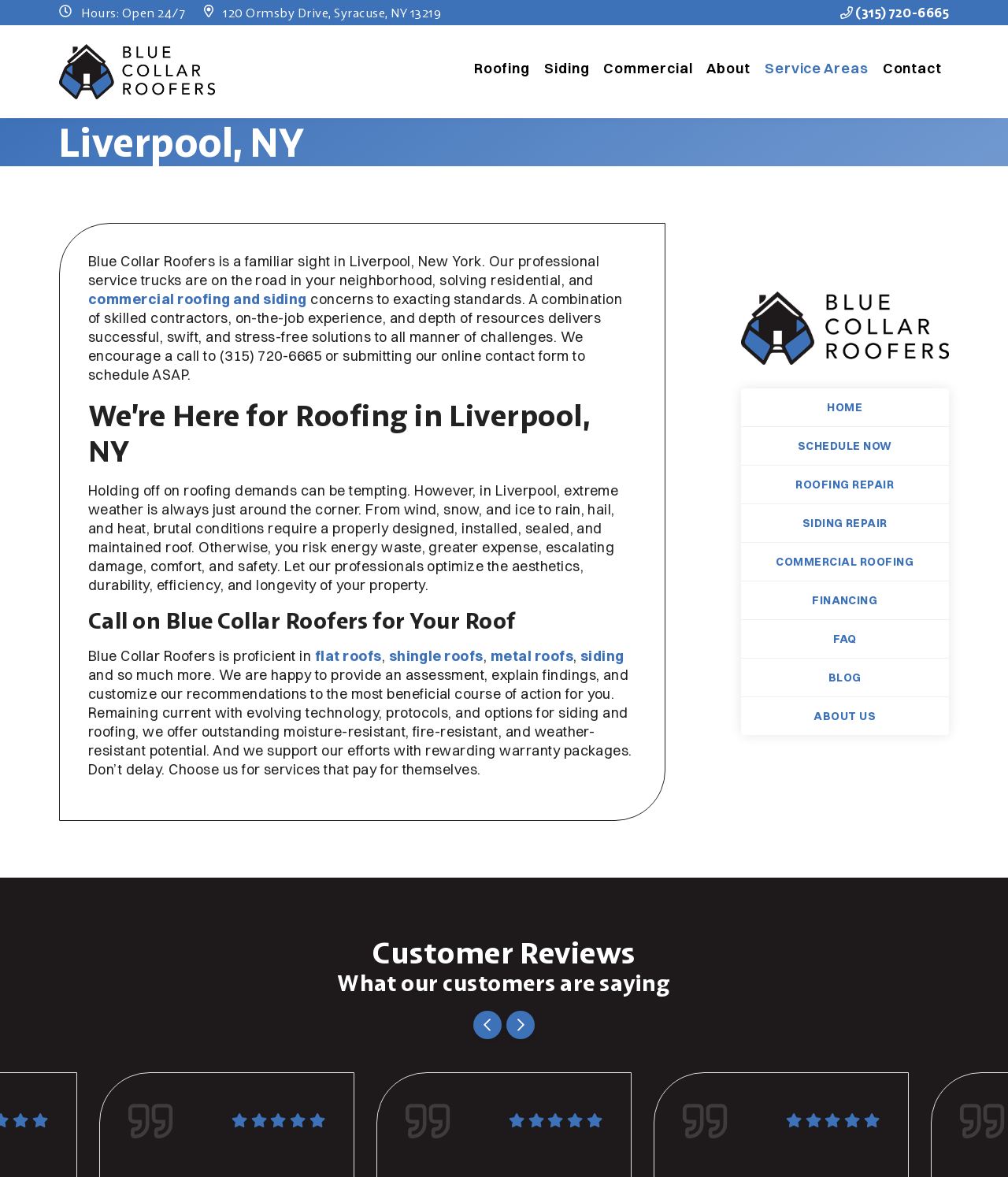Please find the bounding box coordinates of the element that needs to be clicked to perform the following instruction: "View customer reviews". The bounding box coordinates should be four float numbers between 0 and 1, represented as [left, top, right, bottom].

[0.0, 0.794, 1.0, 0.847]